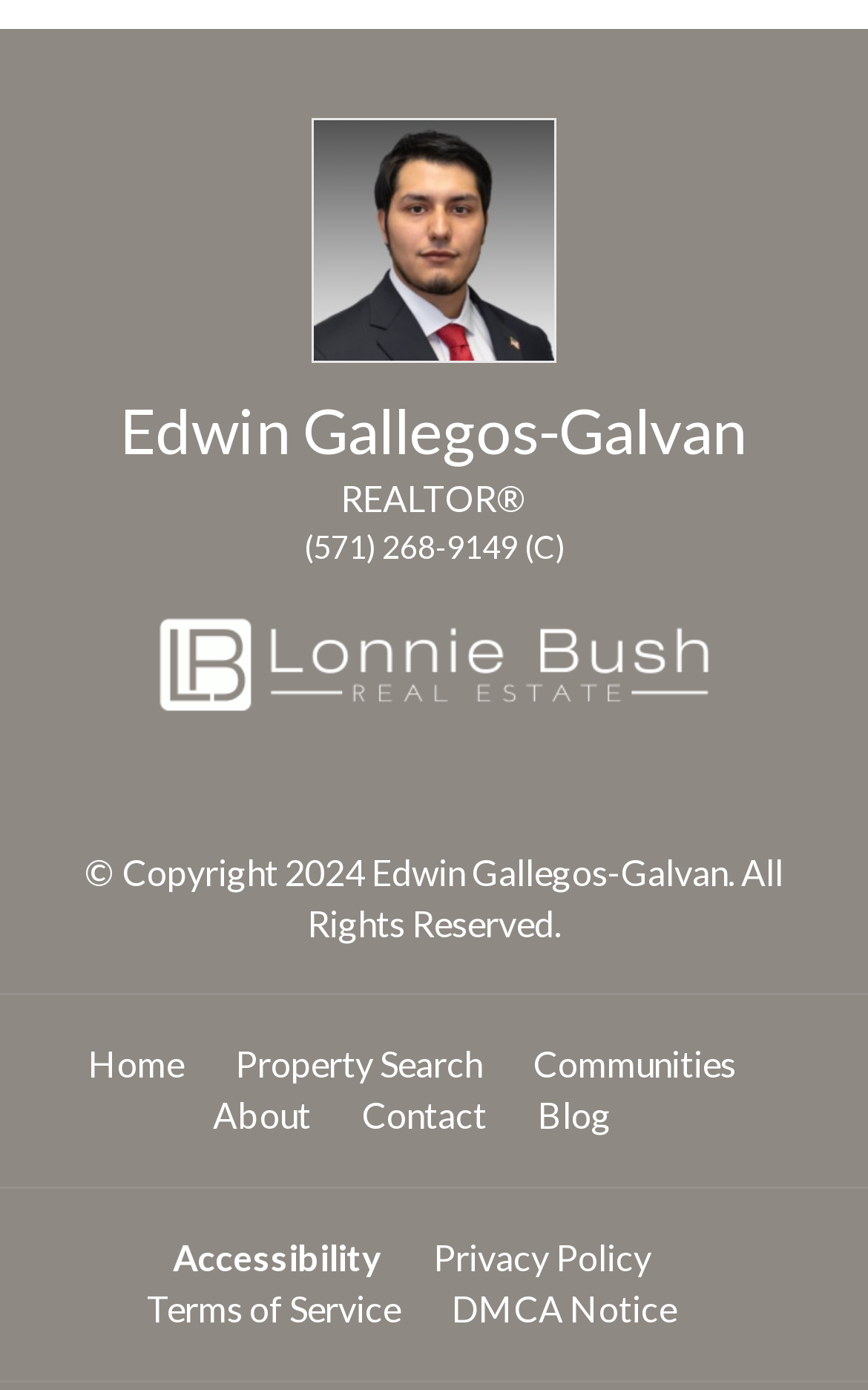Identify the bounding box coordinates of the specific part of the webpage to click to complete this instruction: "call the realtor".

[0.35, 0.38, 0.65, 0.407]